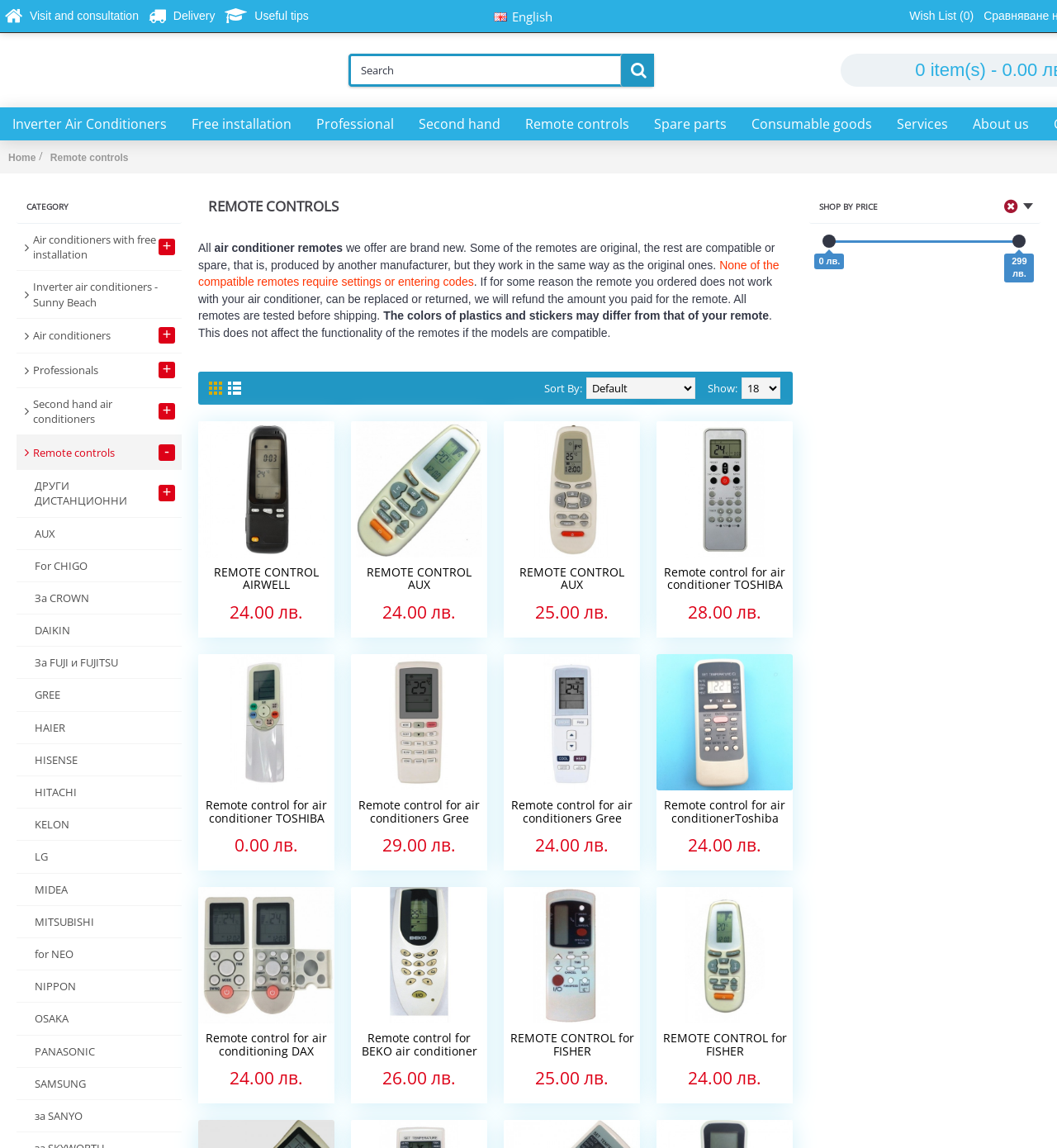How many links are there in the top navigation bar?
Please respond to the question with a detailed and informative answer.

I counted the links in the top navigation bar, which are 'Visit and consultation', 'Delivery', 'Useful tips', 'English', 'Wish List (0)', 'Home', and 'Remote controls'.